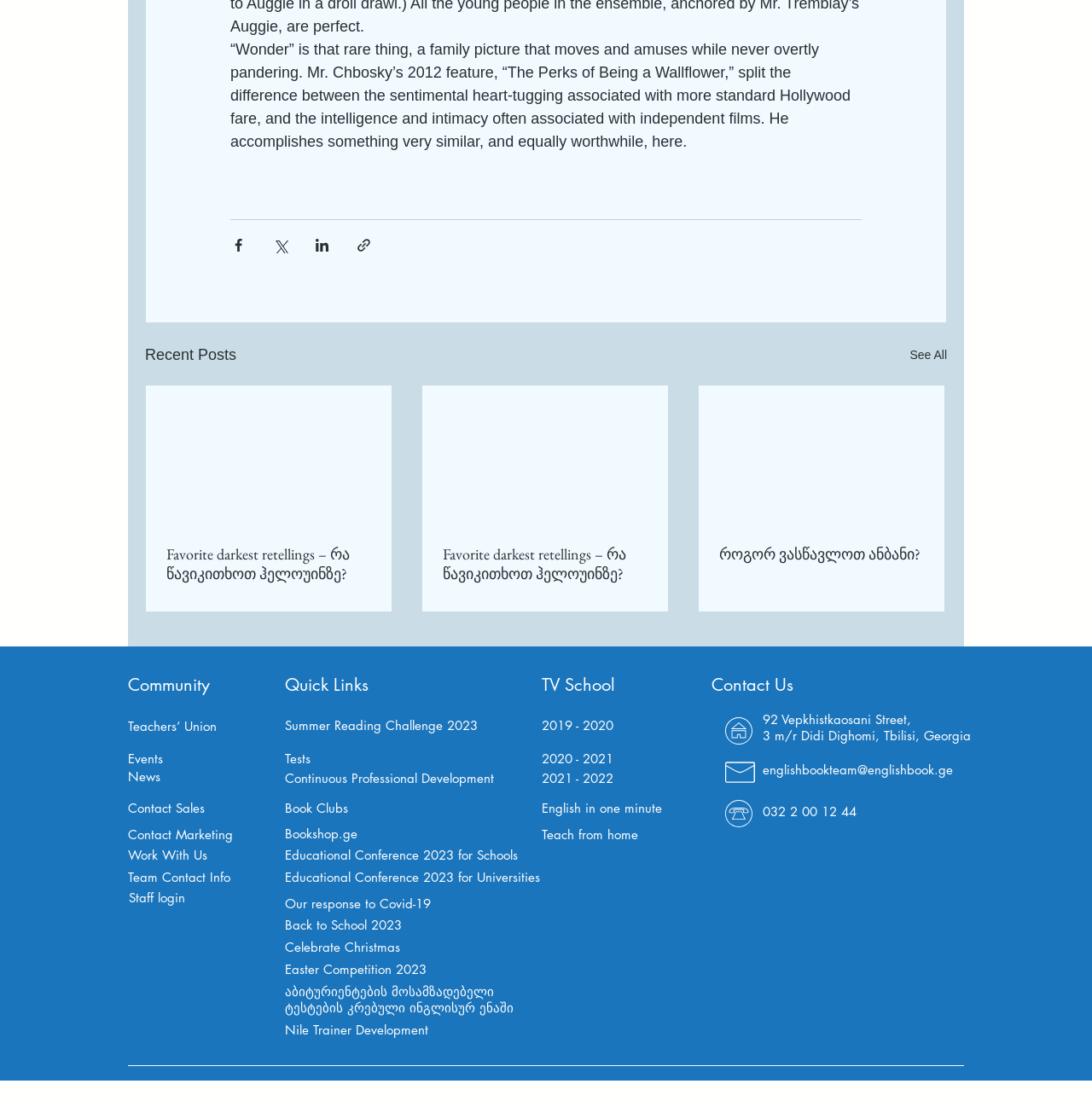Using the format (top-left x, top-left y, bottom-right x, bottom-right y), and given the element description, identify the bounding box coordinates within the screenshot: English in one minute

[0.496, 0.723, 0.606, 0.736]